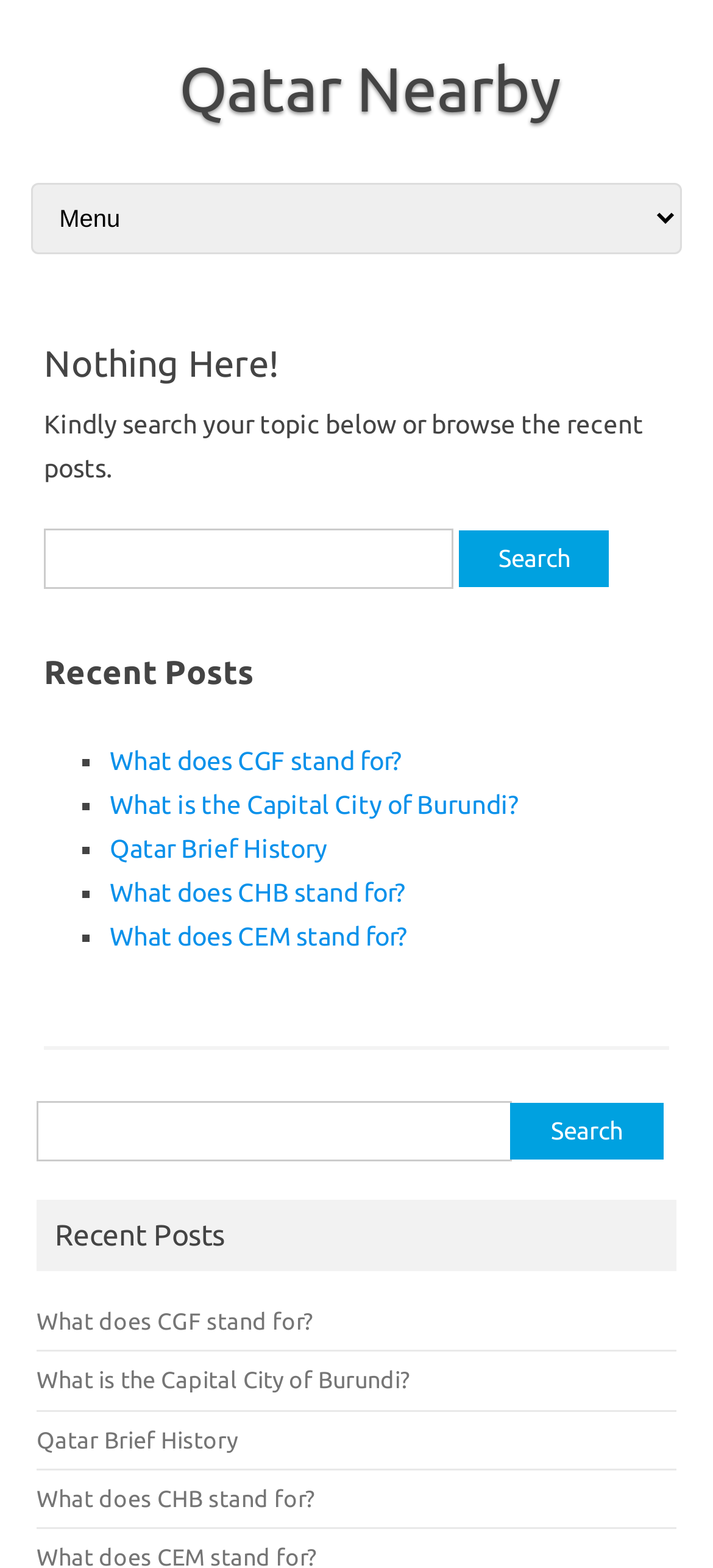Locate the coordinates of the bounding box for the clickable region that fulfills this instruction: "Go to 'Qatar Brief History'".

[0.154, 0.532, 0.459, 0.551]